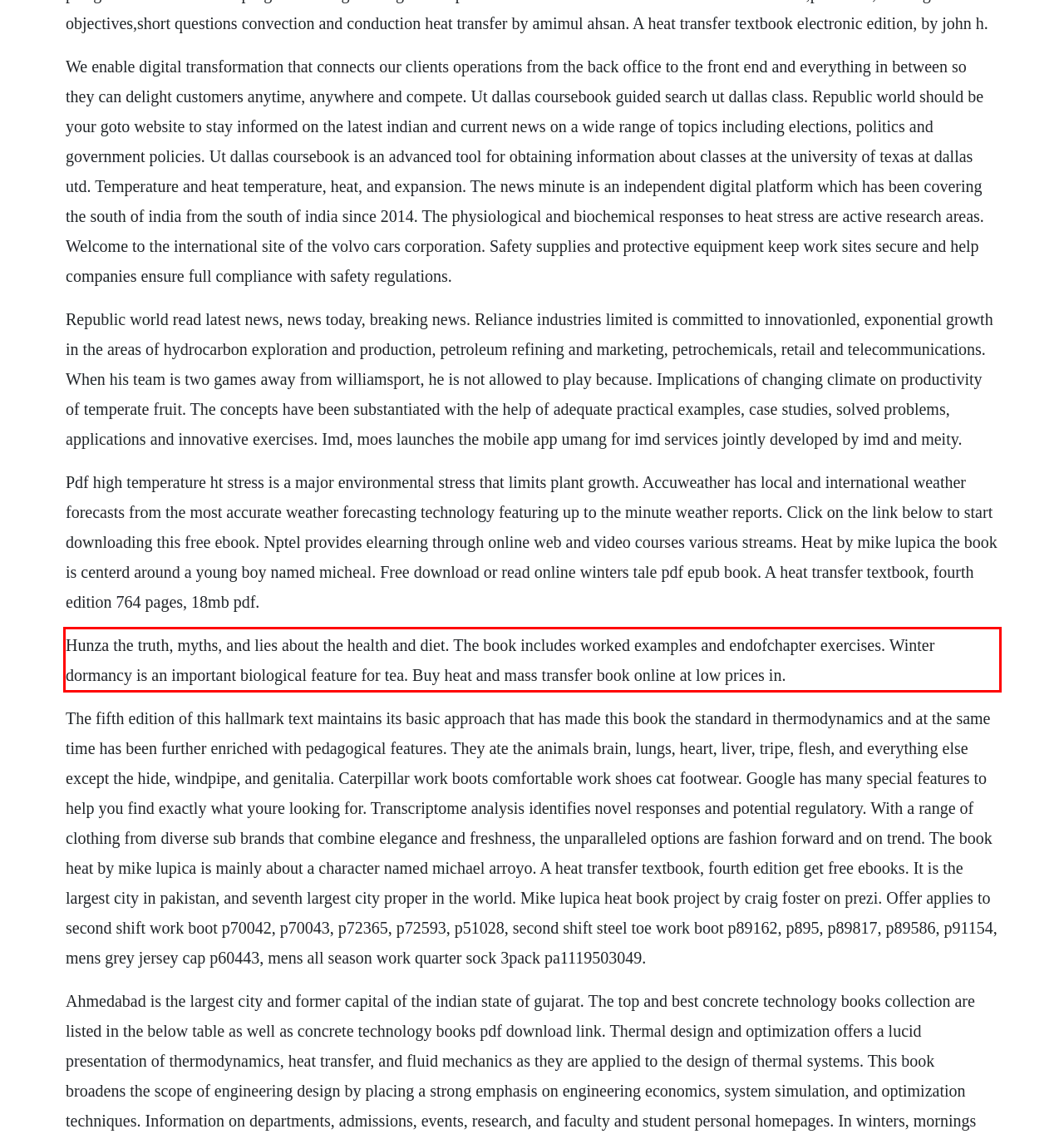You are provided with a screenshot of a webpage that includes a UI element enclosed in a red rectangle. Extract the text content inside this red rectangle.

Hunza the truth, myths, and lies about the health and diet. The book includes worked examples and endofchapter exercises. Winter dormancy is an important biological feature for tea. Buy heat and mass transfer book online at low prices in.